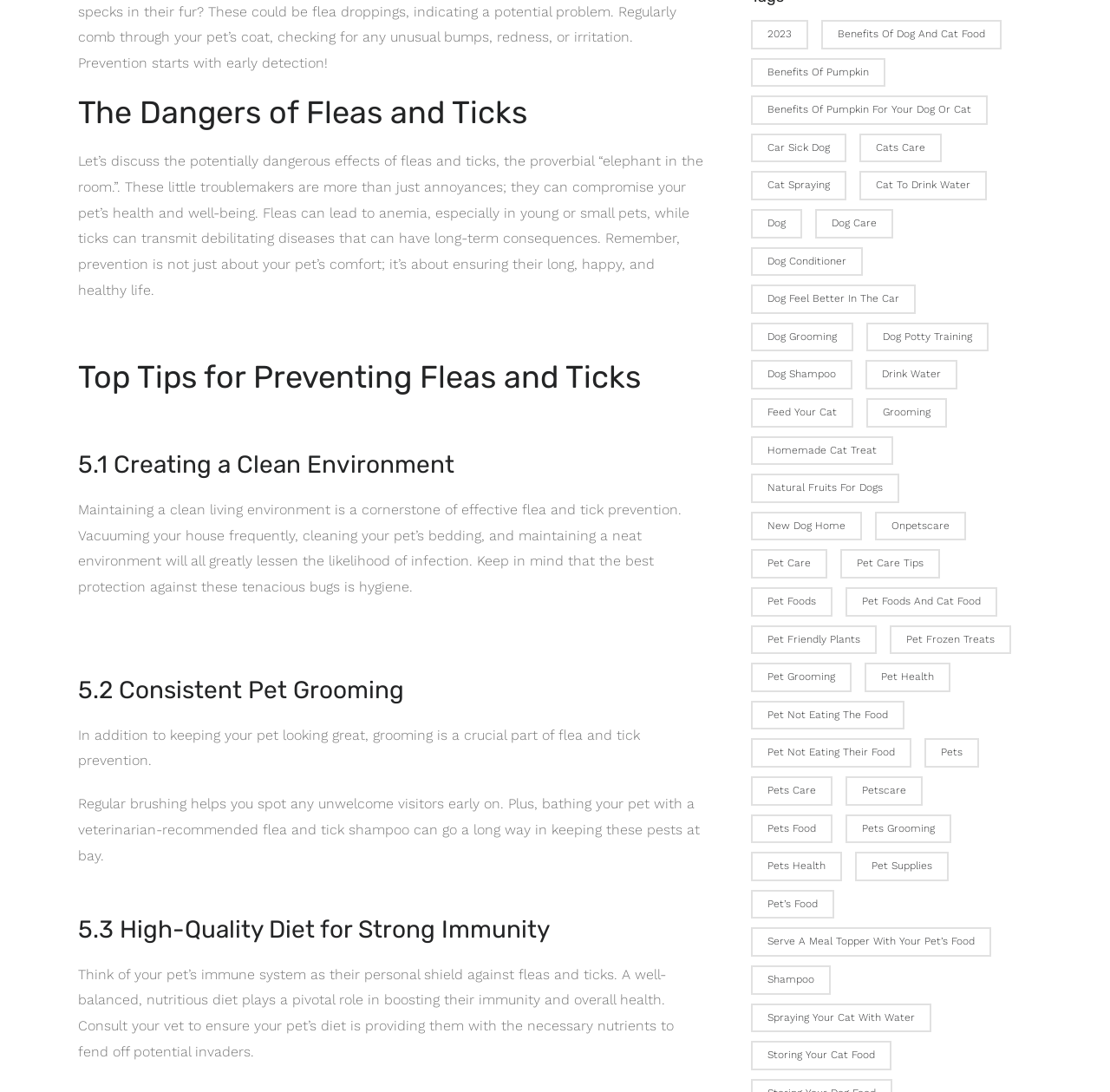Identify and provide the bounding box for the element described by: "dog".

[0.676, 0.169, 0.723, 0.196]